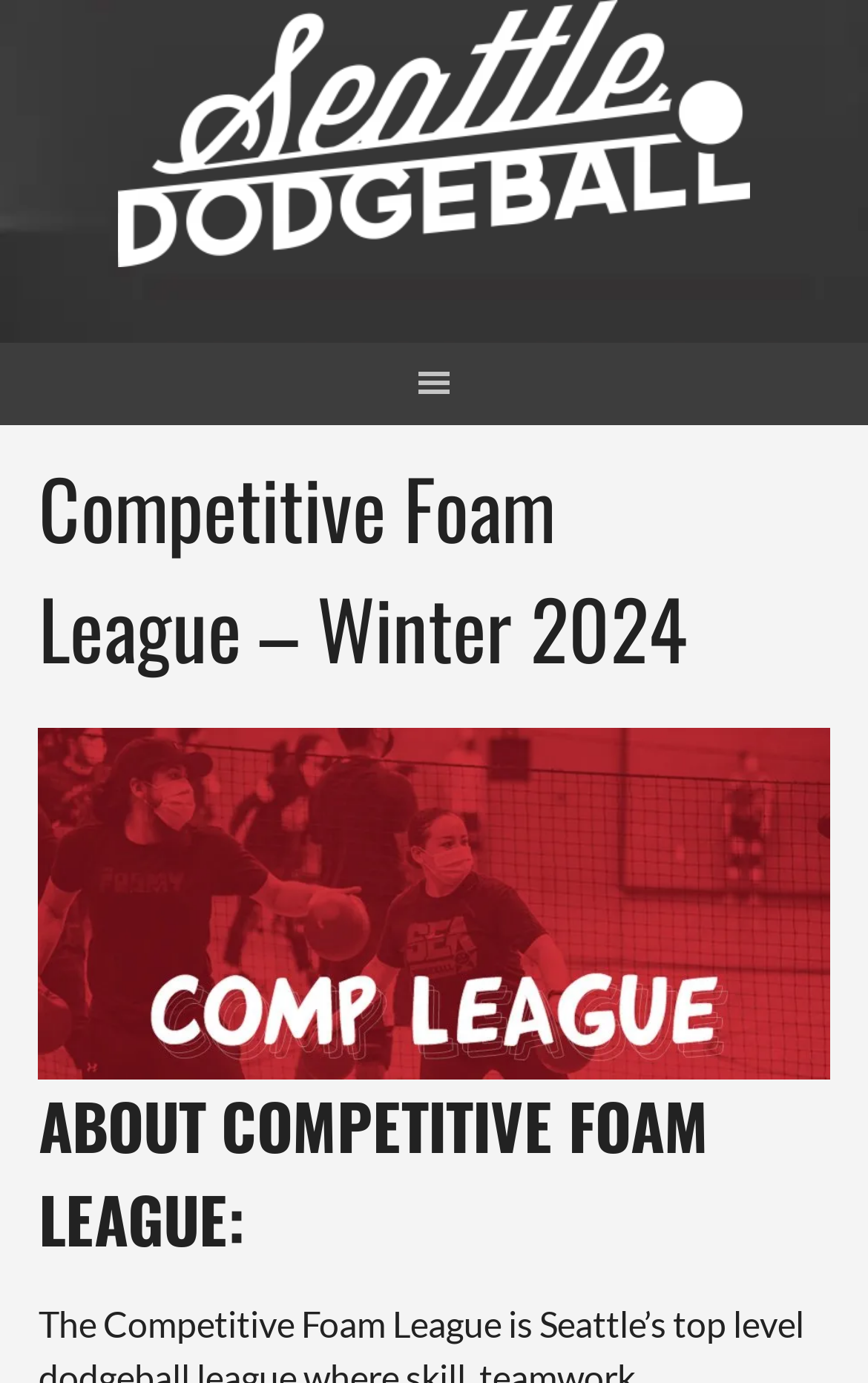From the webpage screenshot, predict the bounding box of the UI element that matches this description: "alt="Dodgeball Seattle"".

[0.137, 0.0, 0.863, 0.203]